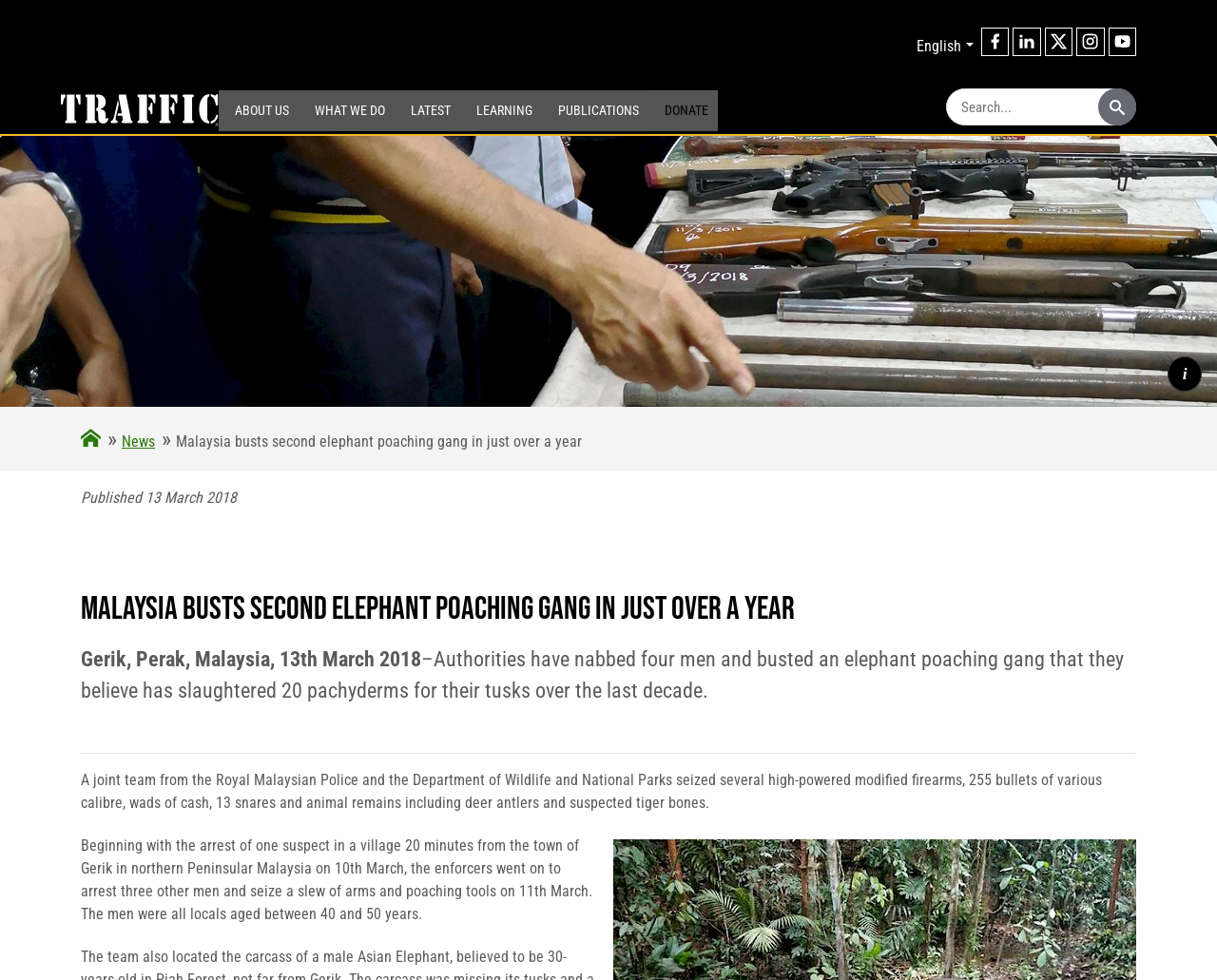What is the age range of the suspects?
Provide a fully detailed and comprehensive answer to the question.

I determined this answer by reading the text in the webpage, which mentions 'The men were all locals aged between 40 and 50 years.'. This suggests that the age range of the suspects is between 40 and 50 years.